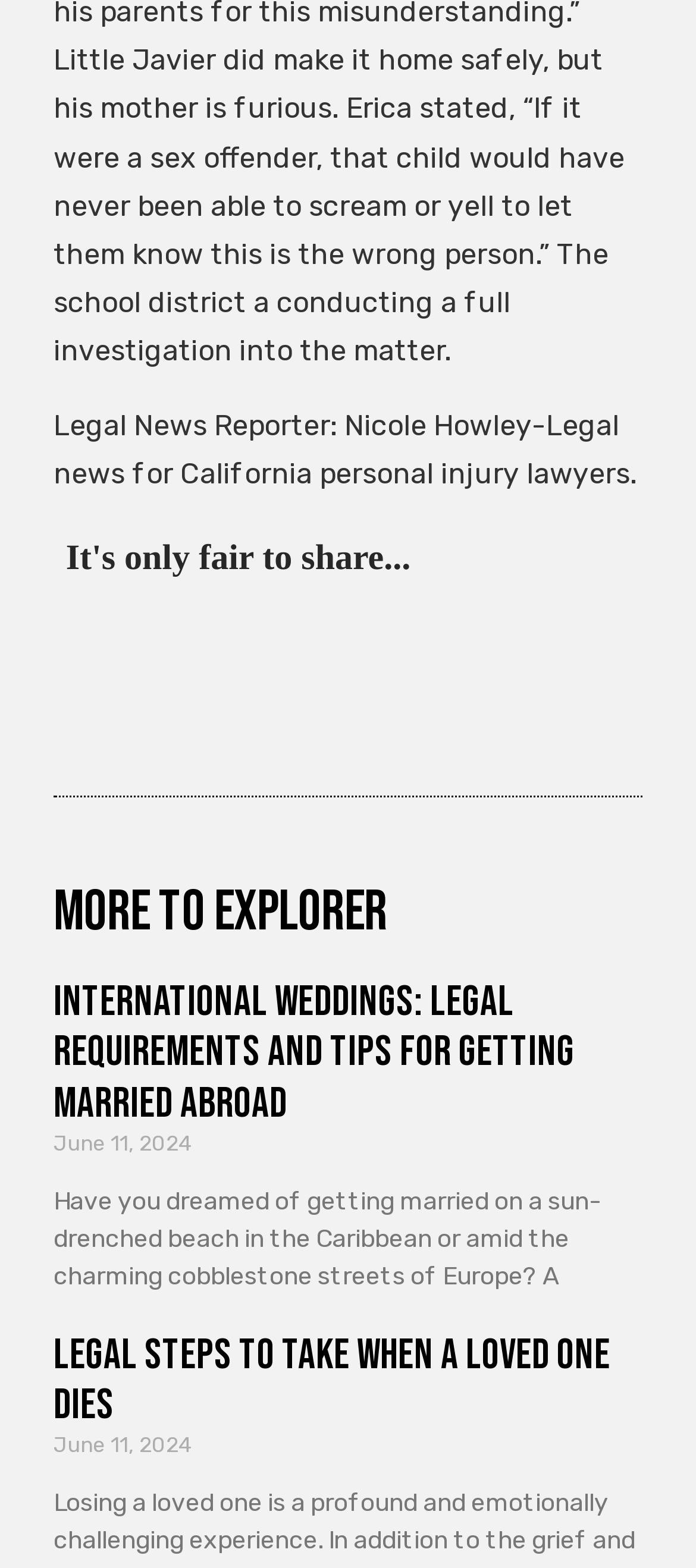When was the second article published?
Please provide a detailed and thorough answer to the question.

The publication date of the second article can be determined by looking at the StaticText element within the article element, which states 'June 11, 2024'.